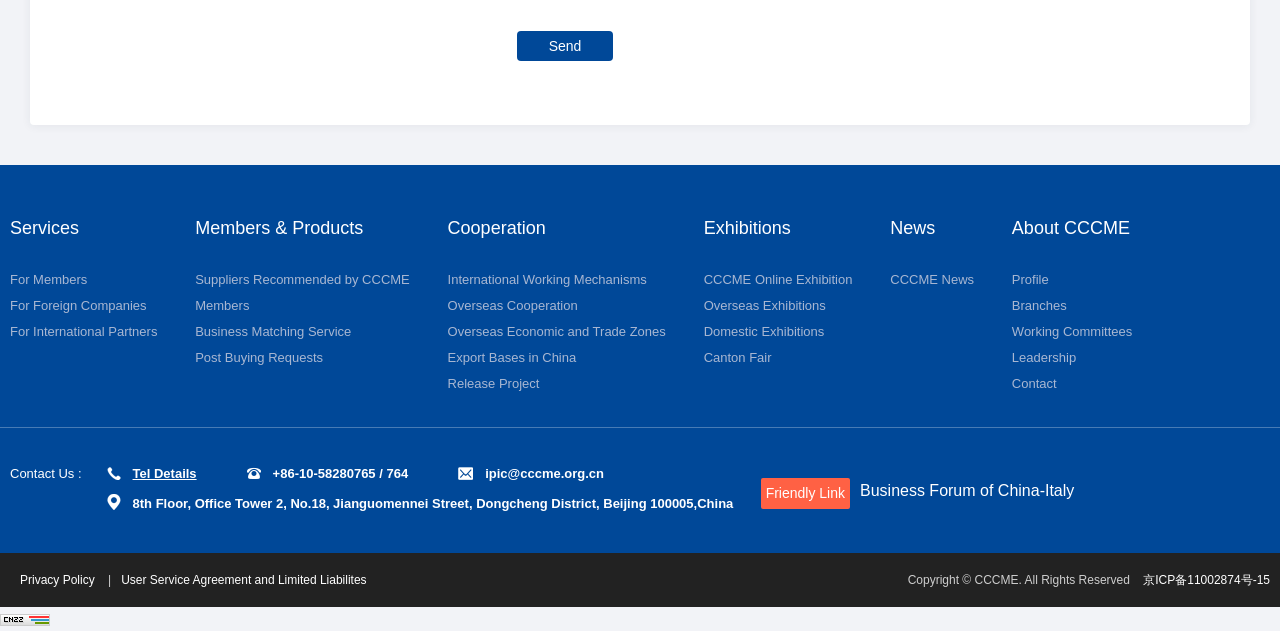Determine the bounding box coordinates for the clickable element required to fulfill the instruction: "View Members & Products". Provide the coordinates as four float numbers between 0 and 1, i.e., [left, top, right, bottom].

[0.153, 0.345, 0.284, 0.377]